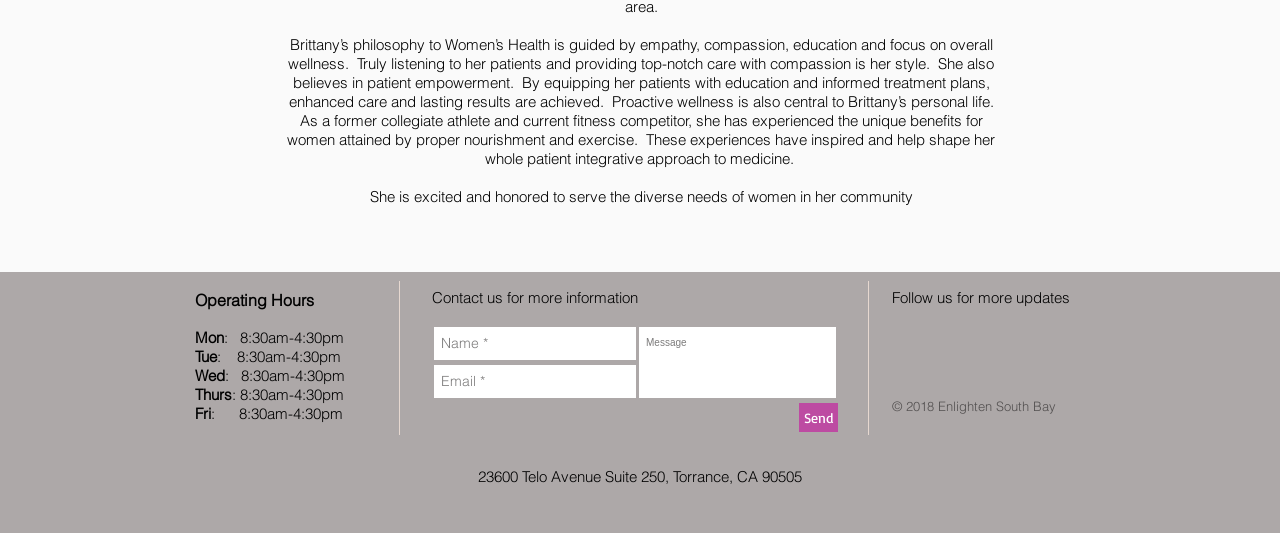Utilize the details in the image to give a detailed response to the question: What are the operating hours on Monday?

By examining the StaticText elements with IDs 109 and 110, we can determine that the operating hours on Monday are from 8:30am to 4:30pm.